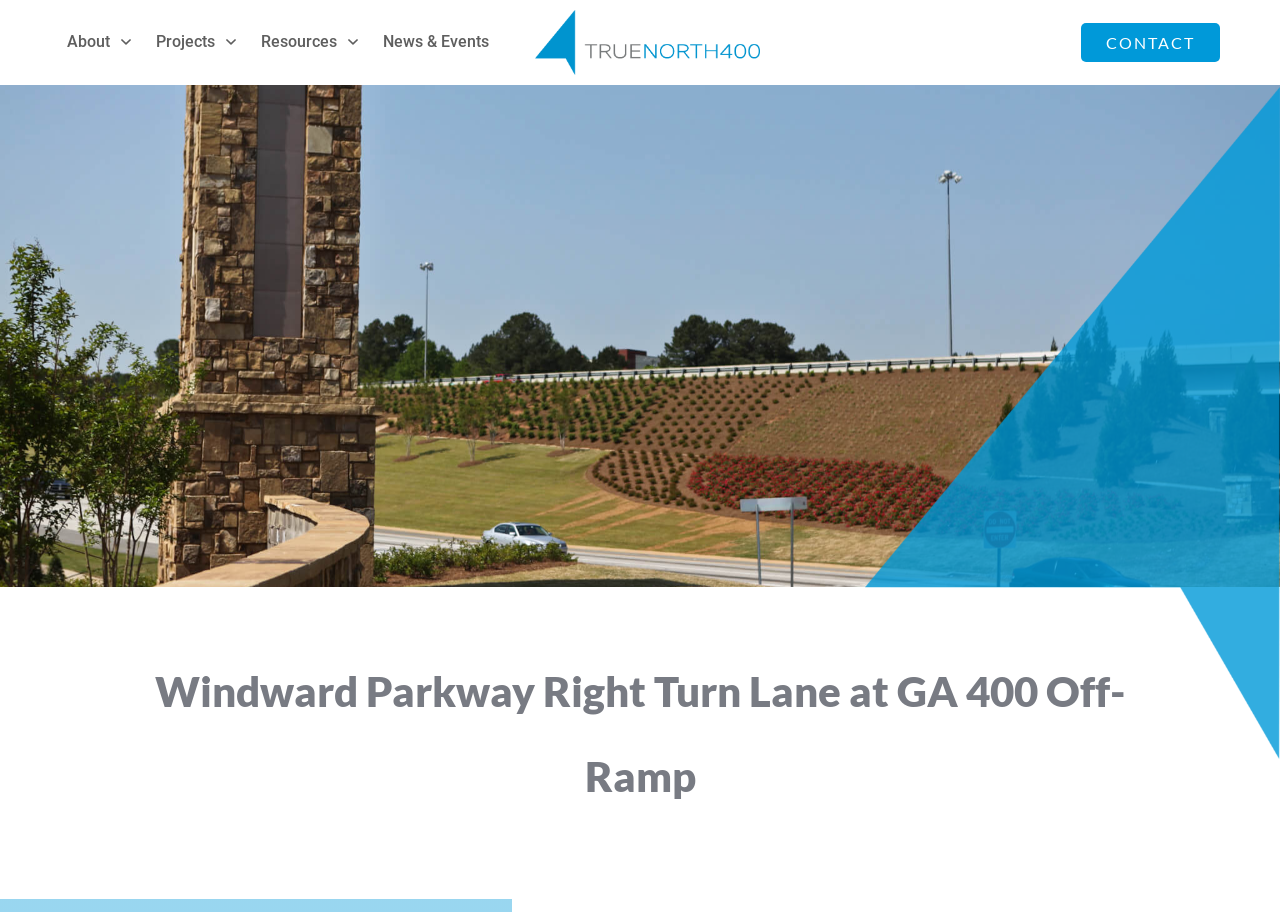Find and extract the text of the primary heading on the webpage.

Windward Parkway Right Turn Lane at GA 400 Off-Ramp